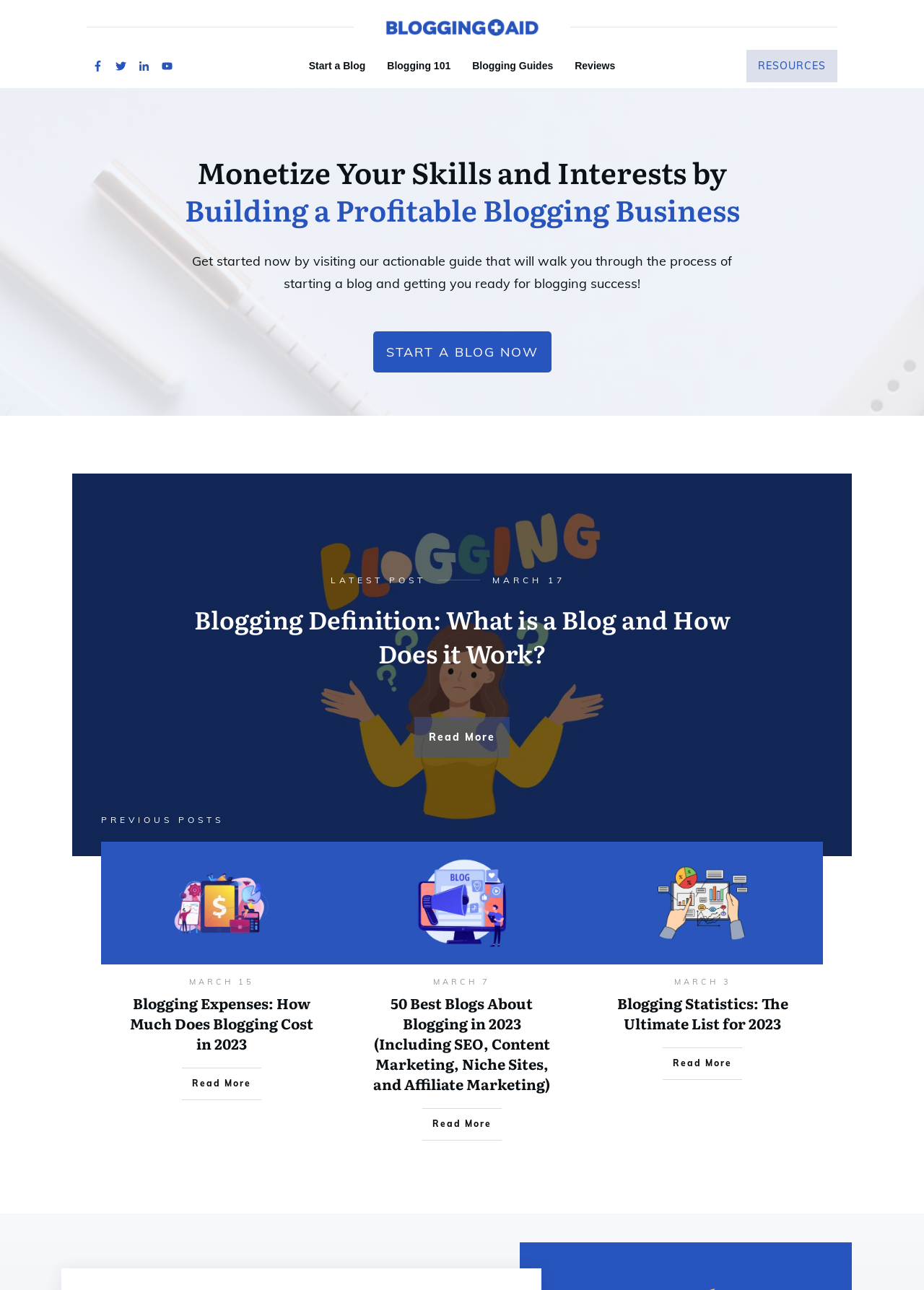What is the topic of the first article?
Based on the visual content, answer with a single word or a brief phrase.

Blogging definition